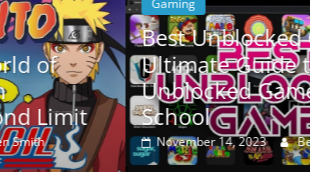What is the date of the content?
Please provide a detailed and thorough answer to the question.

The date 'November 14, 2023' is displayed below the header, indicating when the content was published or updated.